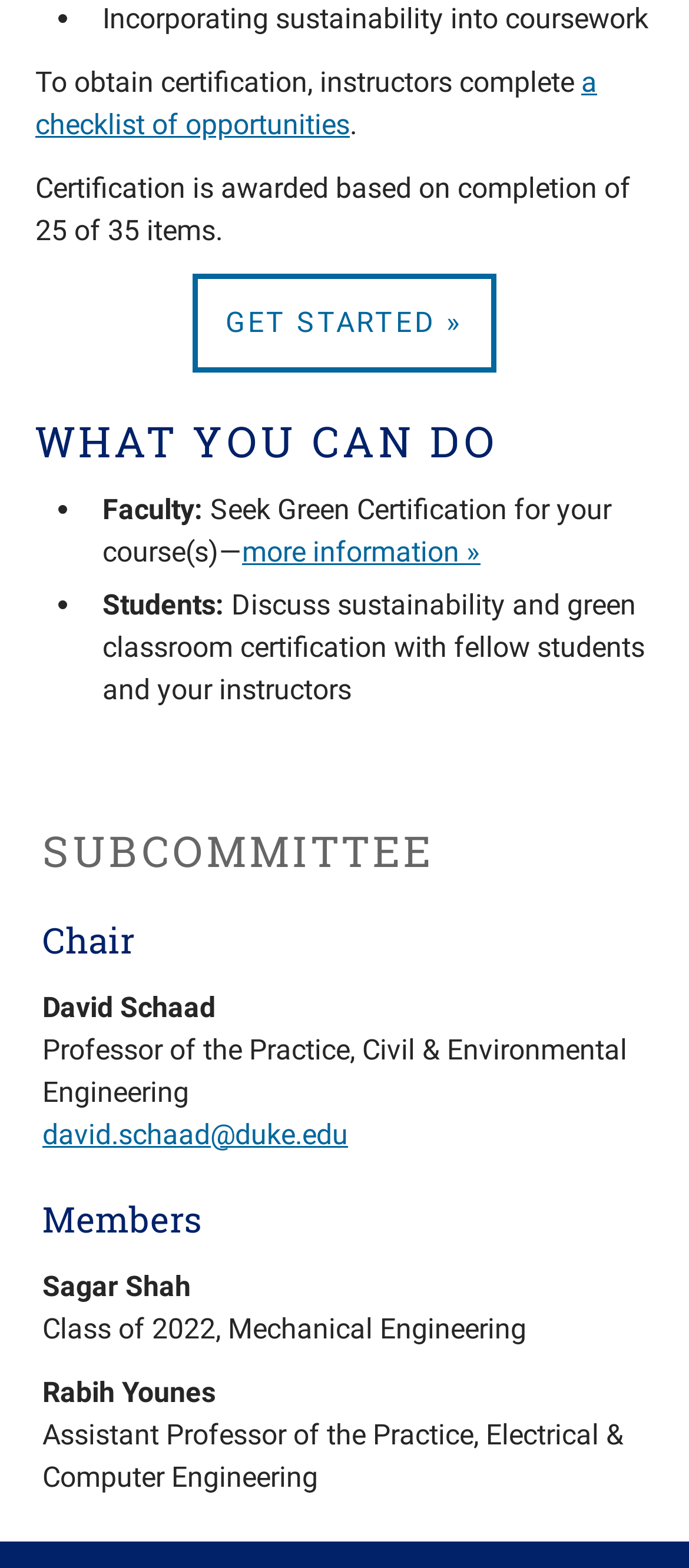Answer the question using only a single word or phrase: 
Who is the Chair of the Subcommittee?

David Schaad